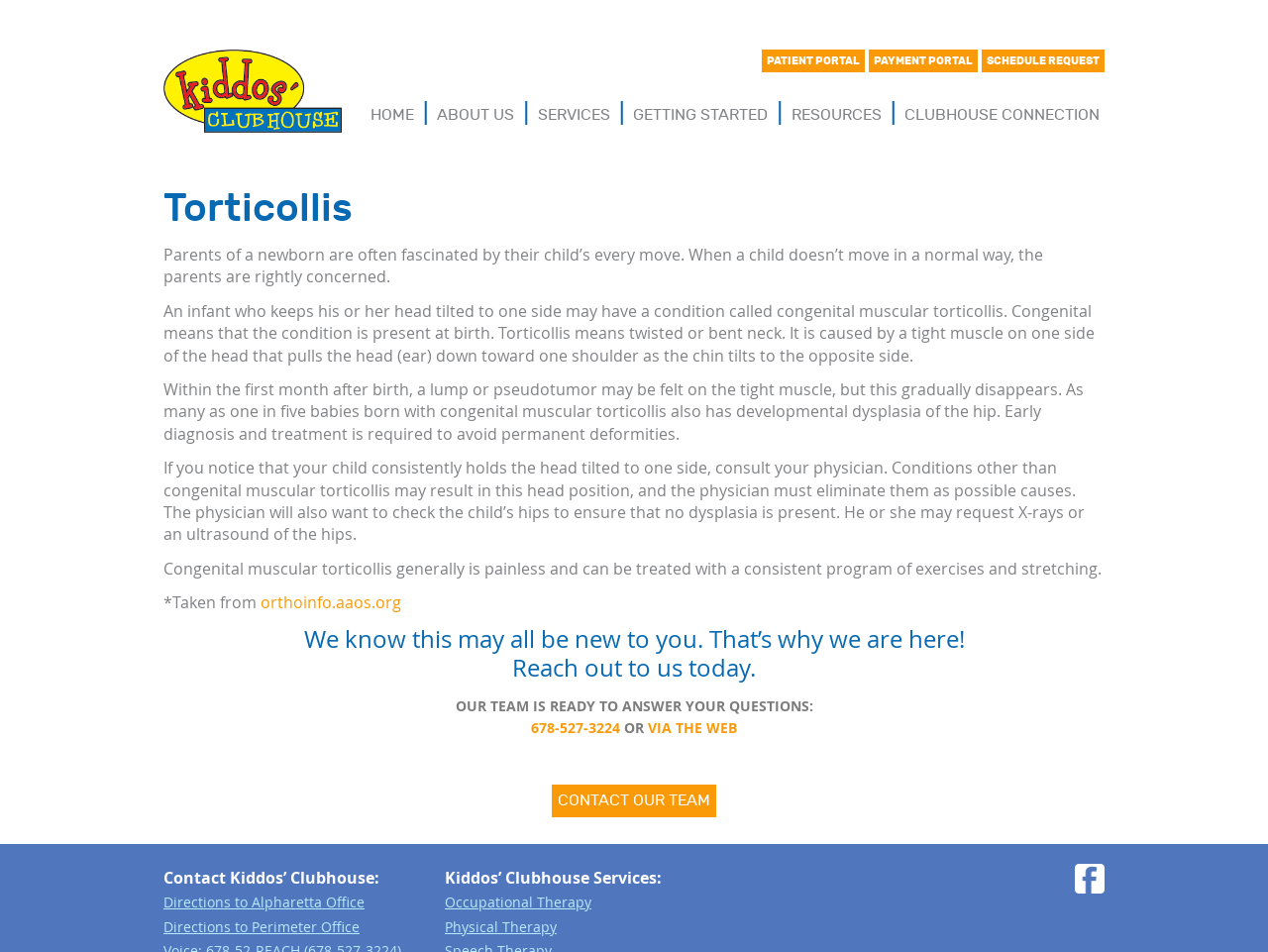Please specify the bounding box coordinates of the clickable region necessary for completing the following instruction: "Click on the 'SERVICES' link". The coordinates must consist of four float numbers between 0 and 1, i.e., [left, top, right, bottom].

[0.42, 0.106, 0.485, 0.135]